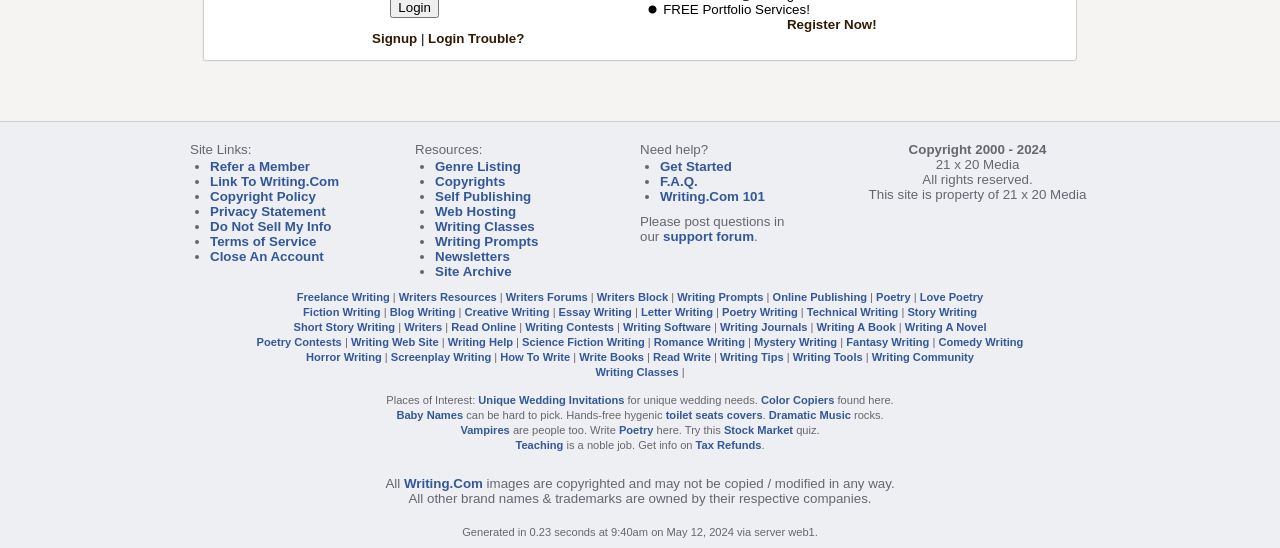Find the bounding box coordinates for the HTML element described as: "parent_node: Add Comment name="comment"". The coordinates should consist of four float values between 0 and 1, i.e., [left, top, right, bottom].

None